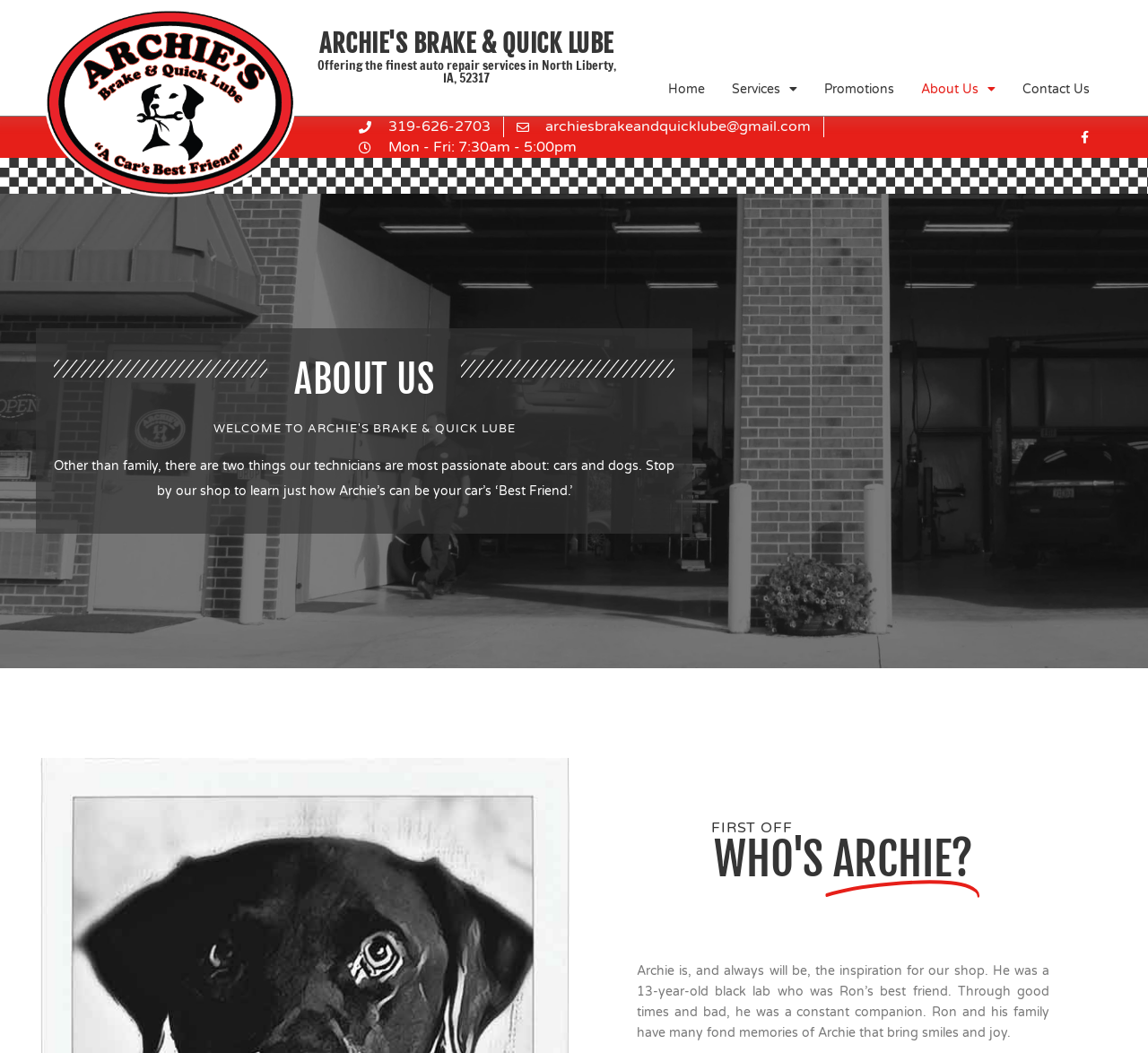What is the name of the auto repair shop?
Using the information presented in the image, please offer a detailed response to the question.

I found the answer by looking at the heading element 'ARCHIE'S BRAKE & QUICK LUBE' which is a prominent element on the webpage, indicating the name of the auto repair shop.